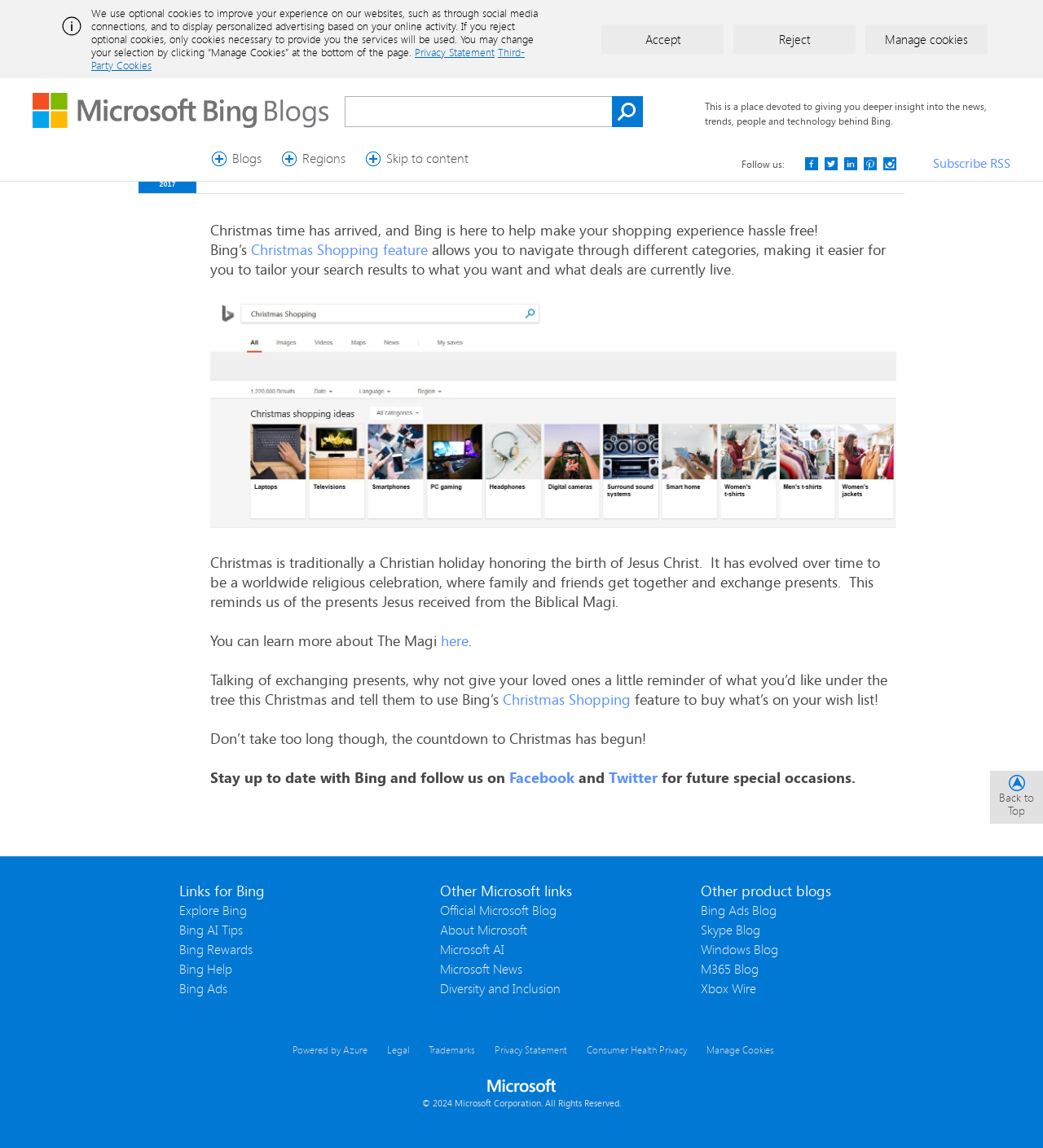What is the purpose of Bing's Christmas Shopping feature?
Look at the image and answer the question using a single word or phrase.

To help with shopping